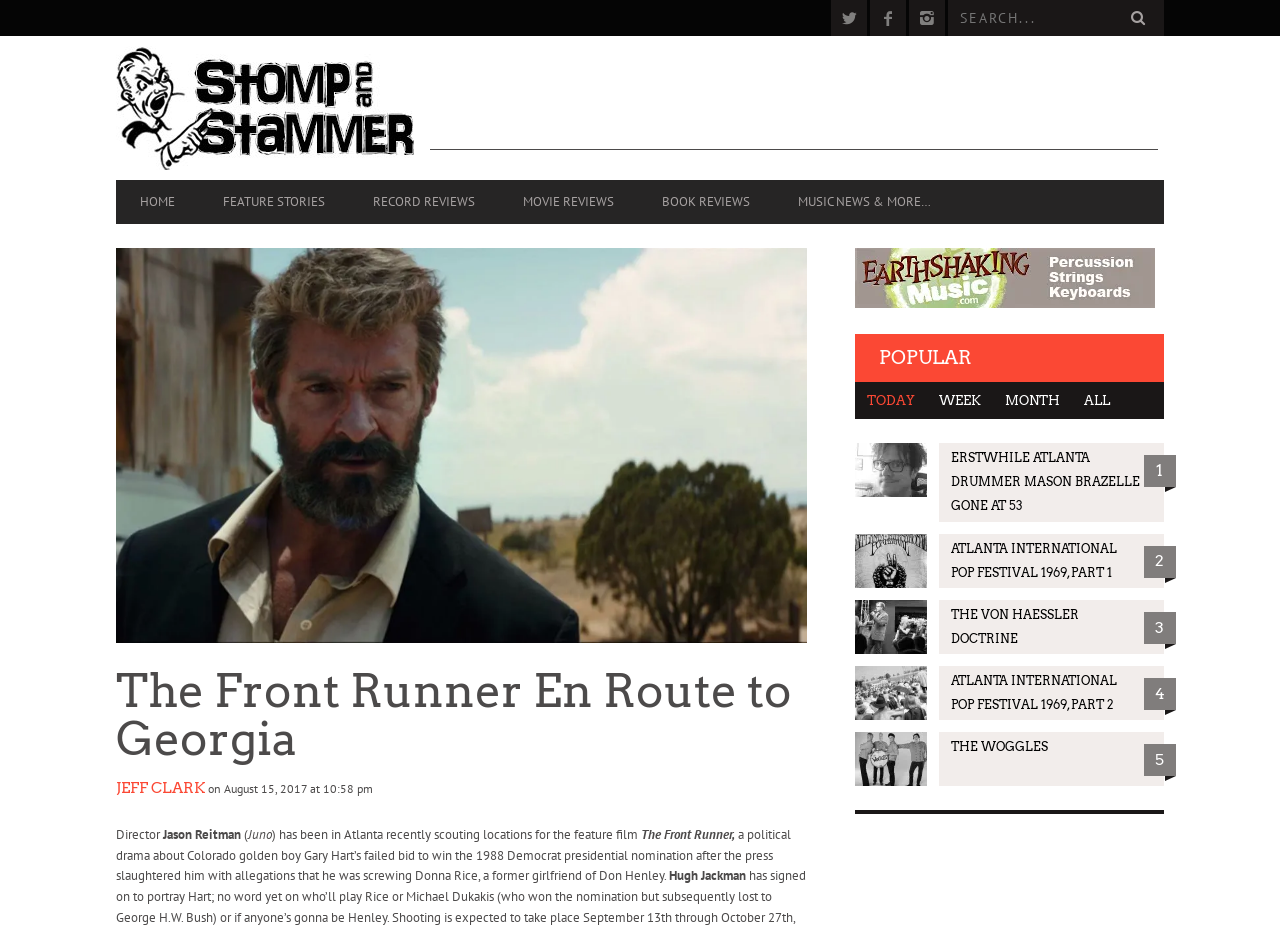Given the element description "Feature Stories" in the screenshot, predict the bounding box coordinates of that UI element.

[0.155, 0.198, 0.273, 0.237]